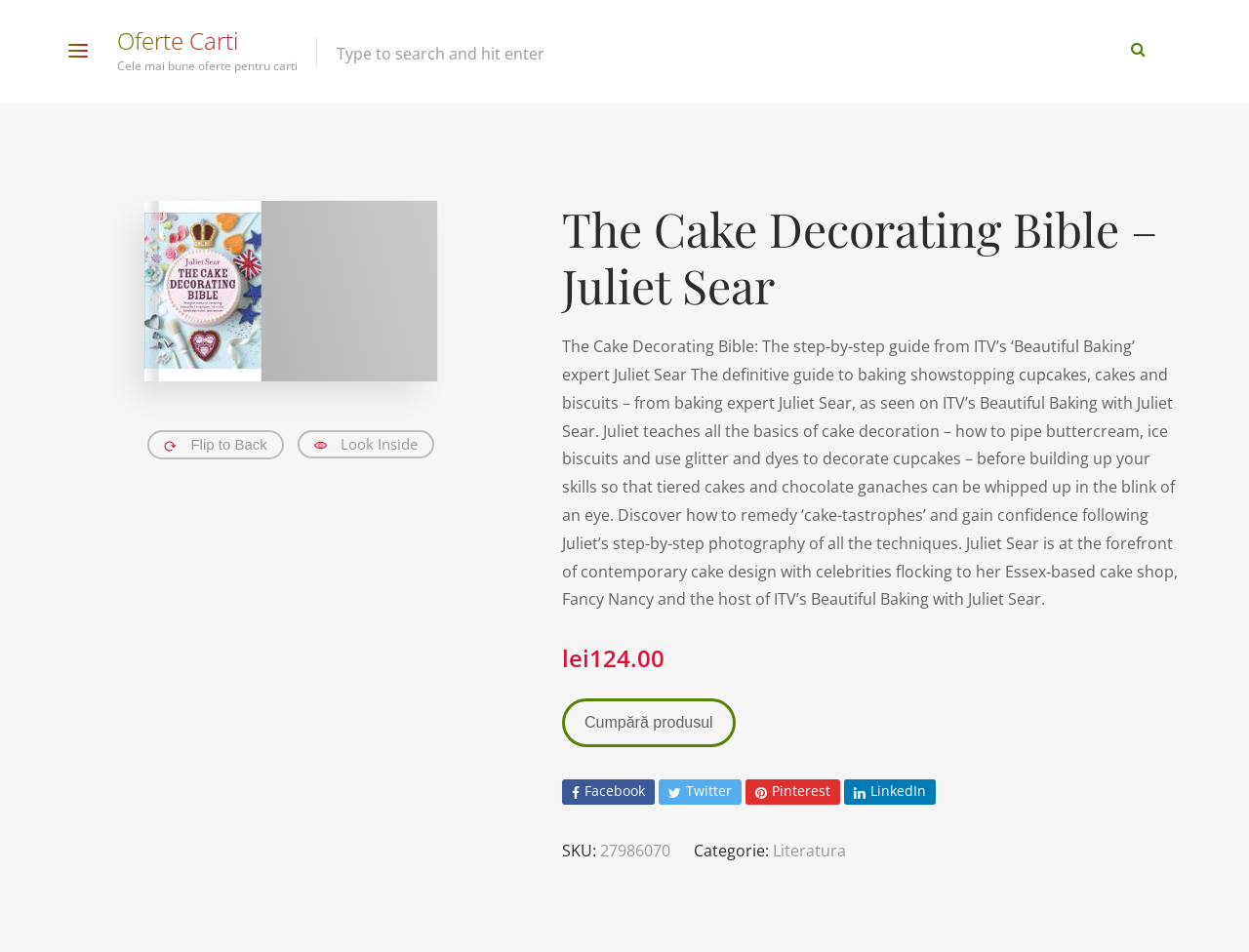Please determine the bounding box coordinates for the element that should be clicked to follow these instructions: "Look inside the book".

[0.238, 0.452, 0.347, 0.482]